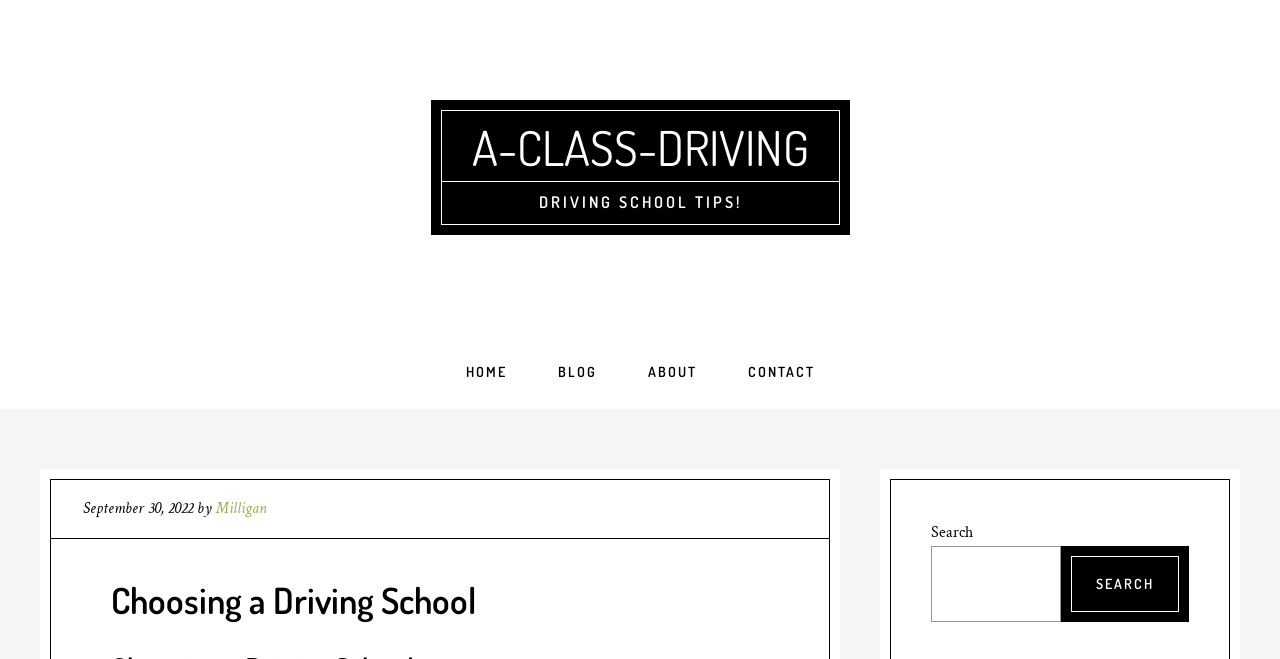Please identify the bounding box coordinates of the clickable region that I should interact with to perform the following instruction: "Click the 'Send Message' button". The coordinates should be expressed as four float numbers between 0 and 1, i.e., [left, top, right, bottom].

None